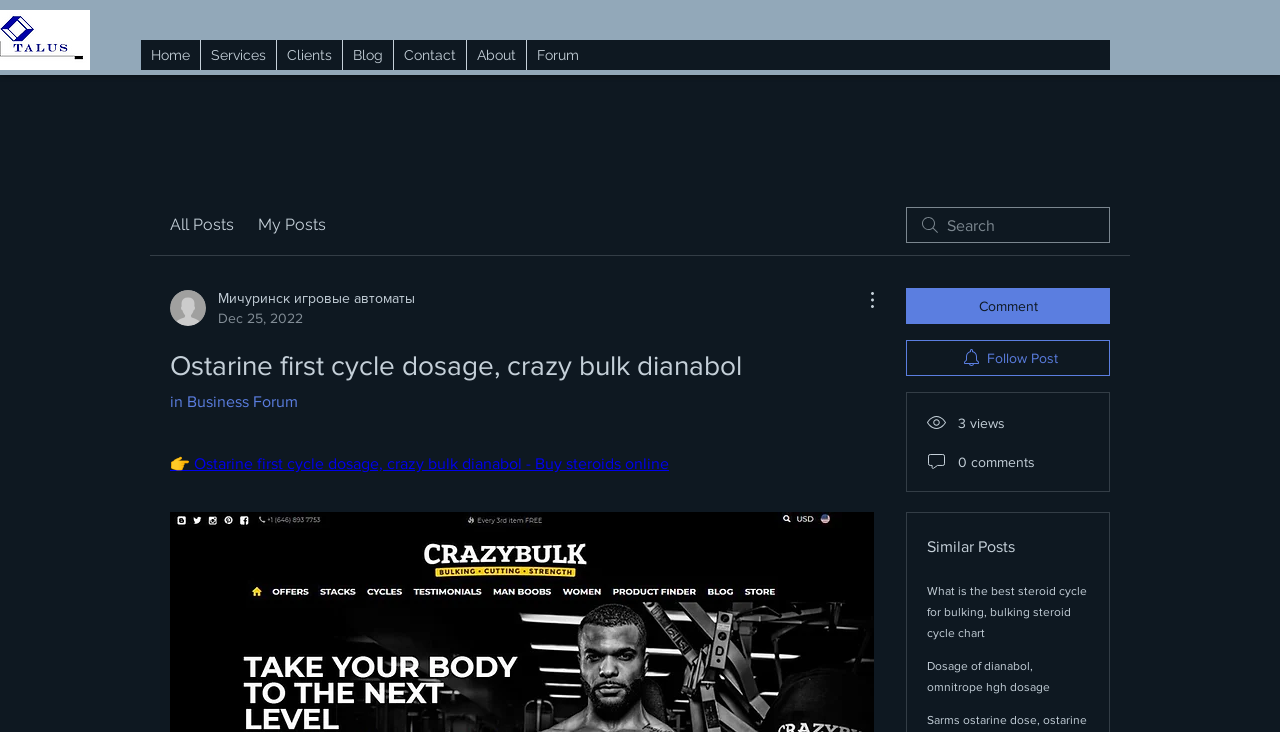Generate a thorough caption that explains the contents of the webpage.

This webpage appears to be a blog post or article discussing steroids, specifically Ostarine and Dianabol. At the top left corner, there is a logo image of Talus Technologies. 

Below the logo, there is a navigation menu with links to various sections of the website, including Home, Services, Clients, Blog, Contact, About, and Forum. 

The main content of the webpage is a blog post with a heading that reads "Ostarine first cycle dosage, crazy bulk dianabol". The post seems to be discussing the use of steroids for bodybuilding and fitness purposes. 

On the right side of the webpage, there is a search bar and a section with links to related posts, including "What is the best steroid cycle for bulking, bulking steroid cycle chart" and "Dosage of dianabol, omnitrope hgh dosage". 

There are also several buttons and links throughout the webpage, including a "Comment" button, a "Follow Post" button, and a link to a forum discussion. The webpage also displays the number of views and comments on the post.